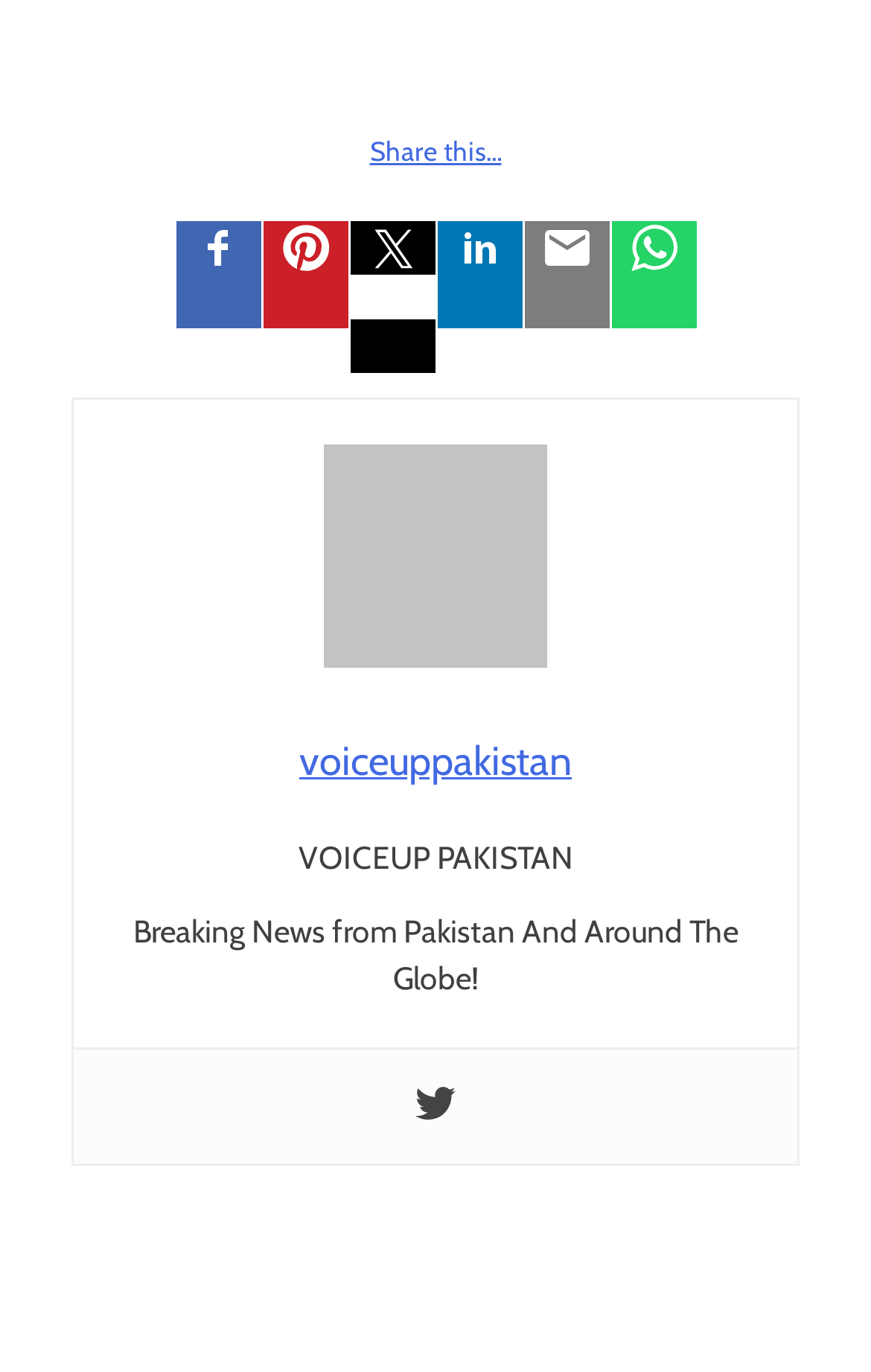Provide the bounding box coordinates of the HTML element this sentence describes: "Share this…". The bounding box coordinates consist of four float numbers between 0 and 1, i.e., [left, top, right, bottom].

[0.424, 0.098, 0.576, 0.122]